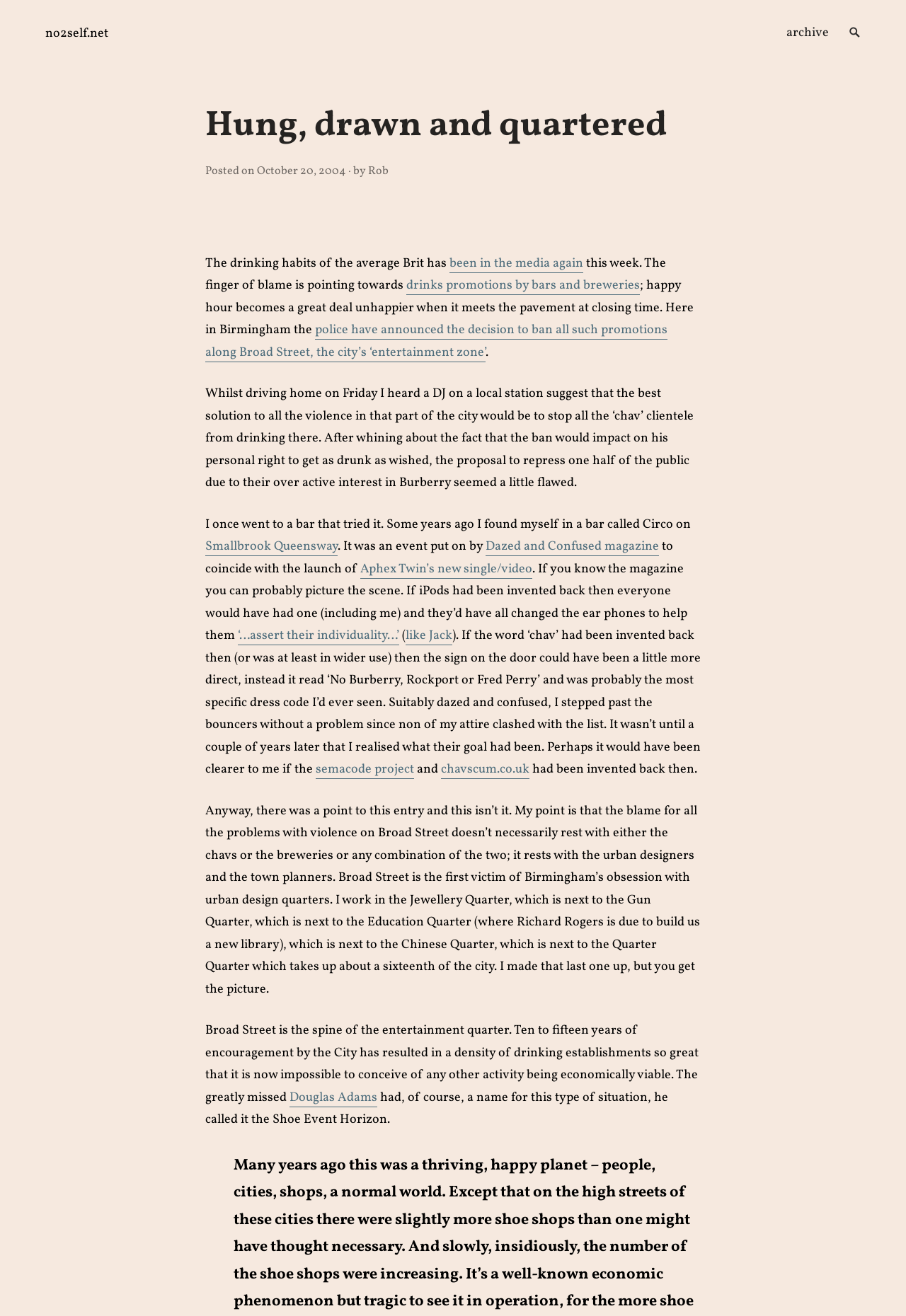Identify the bounding box coordinates of the region that needs to be clicked to carry out this instruction: "learn more about Aphex Twin’s new single/video". Provide these coordinates as four float numbers ranging from 0 to 1, i.e., [left, top, right, bottom].

[0.398, 0.426, 0.588, 0.44]